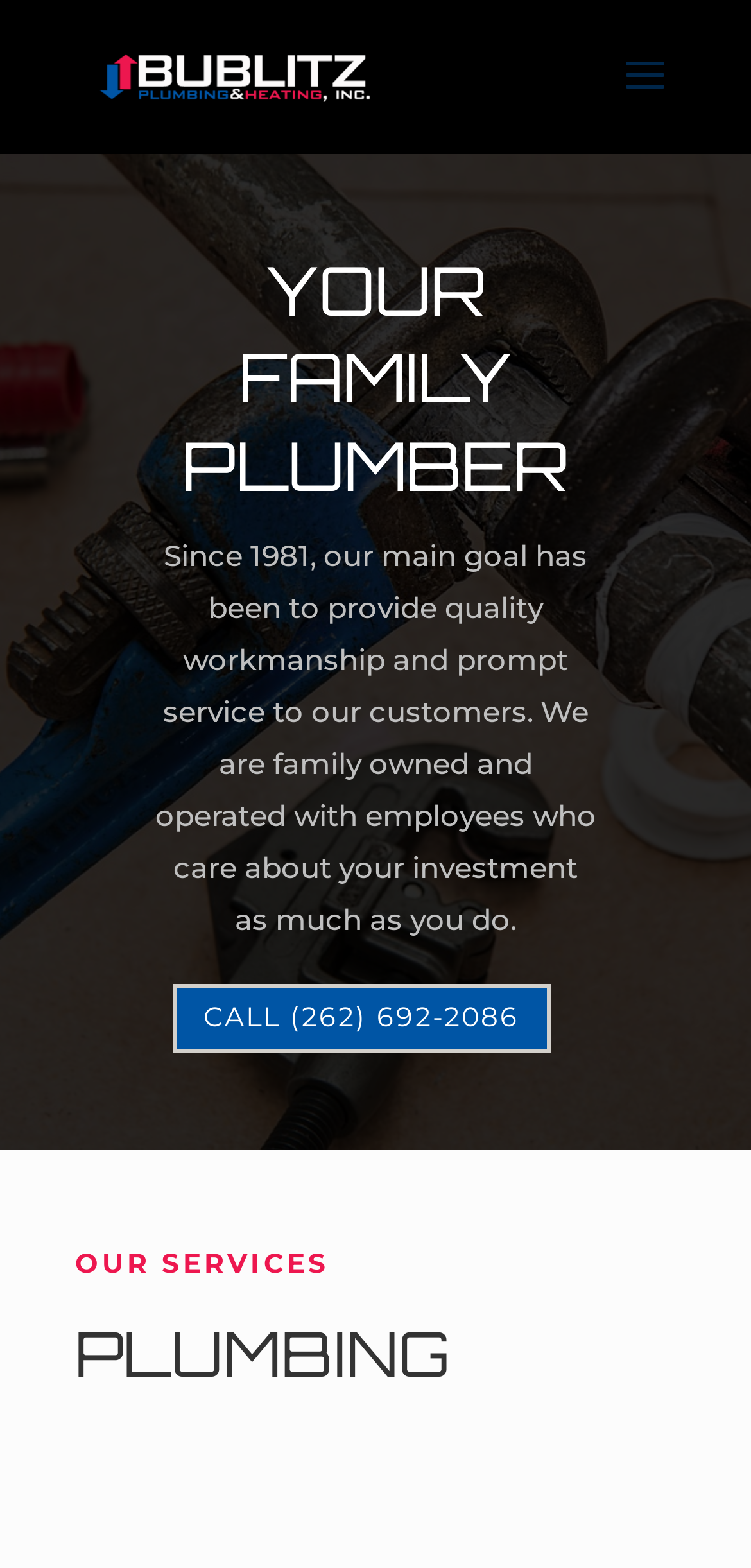Given the description "Call (262) 692-2086", provide the bounding box coordinates of the corresponding UI element.

[0.229, 0.628, 0.732, 0.672]